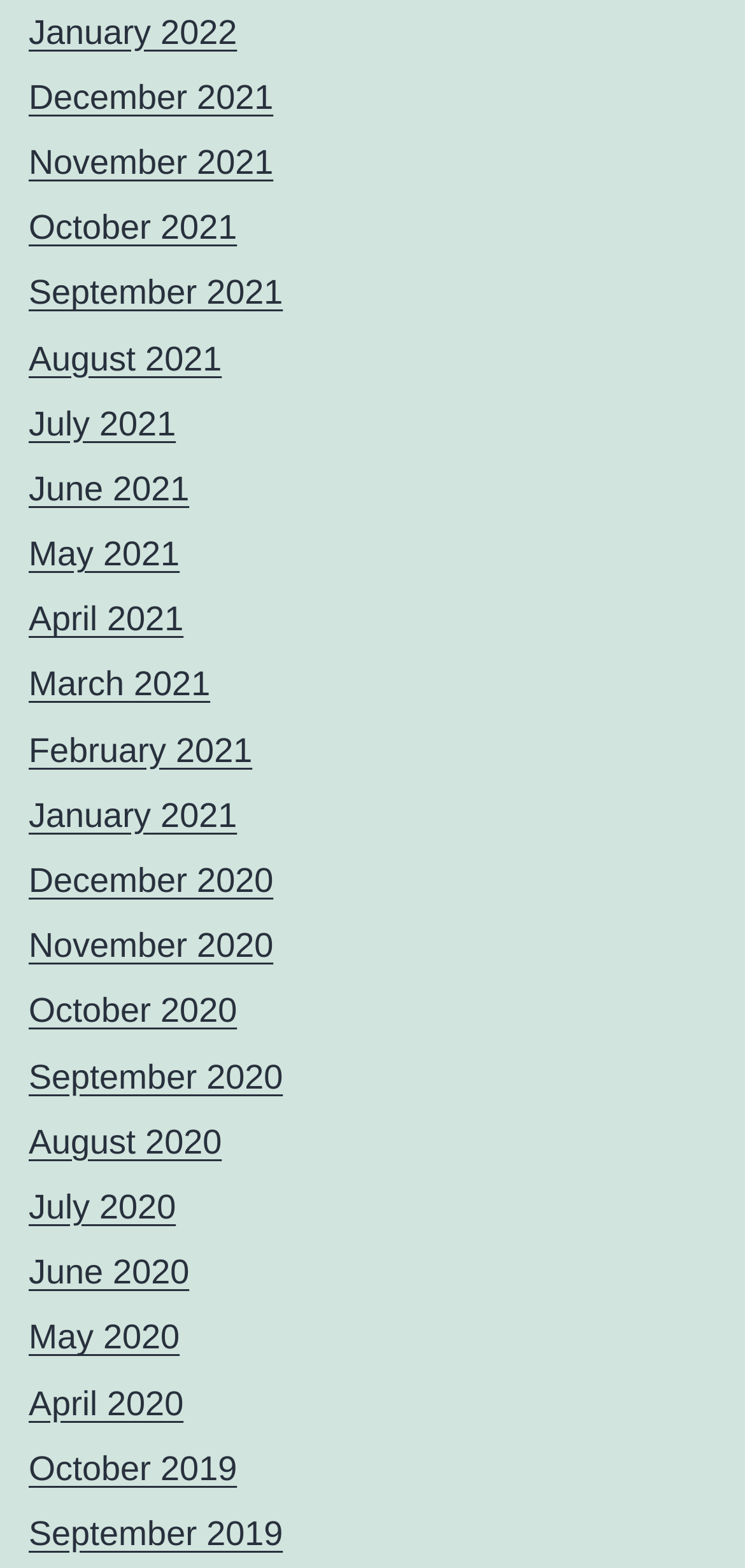Please study the image and answer the question comprehensively:
How many links are there in the first row?

I analyzed the bounding box coordinates of the link elements and found that the first four elements (January 2022 to April 2021) have similar y1 and y2 coordinates, indicating that they are in the same row. Therefore, there are 4 links in the first row.